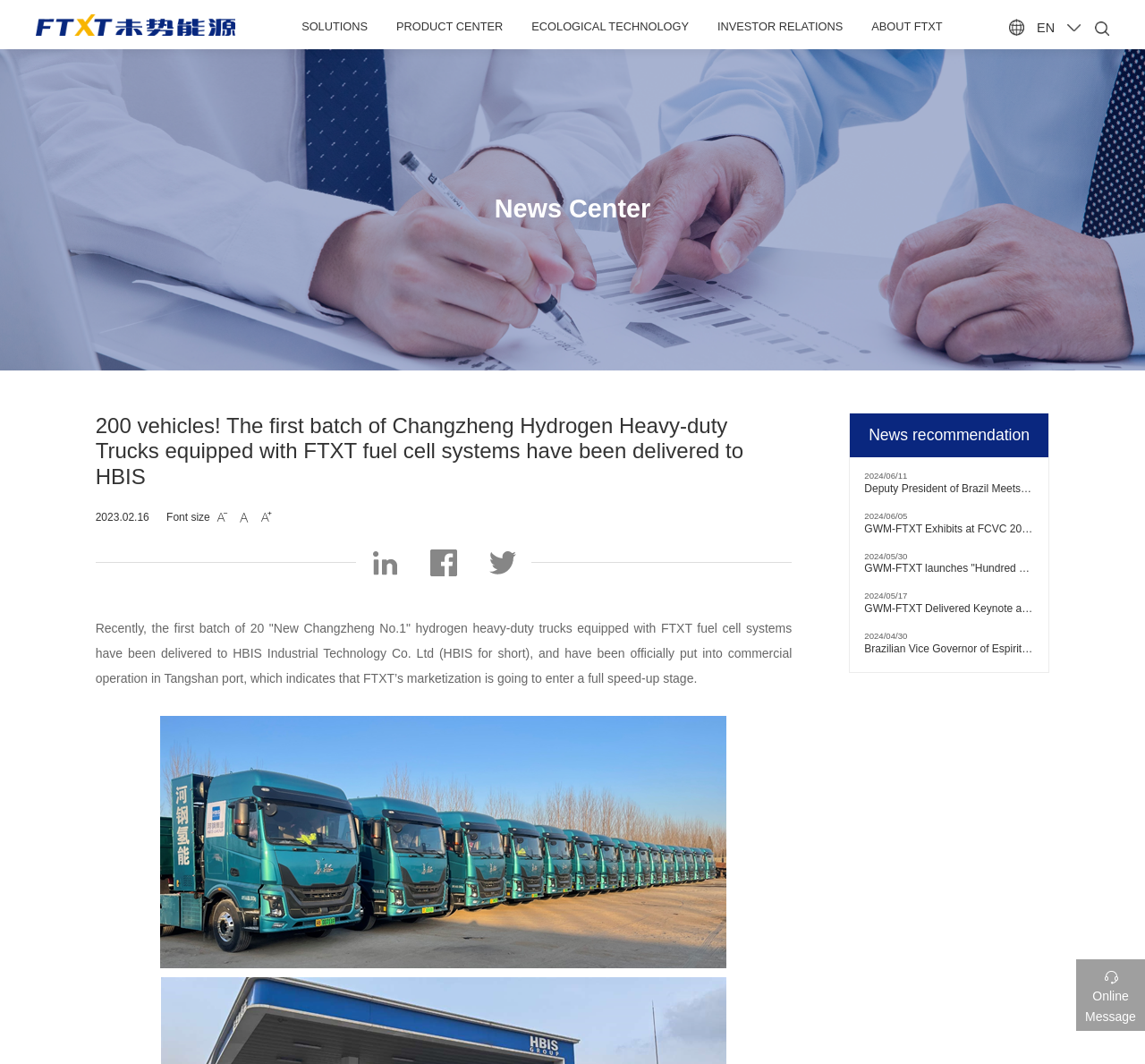What is the date of the news article?
Please provide a comprehensive answer based on the details in the screenshot.

The answer can be found in the StaticText element with the text '2023.02.16'. This text indicates that the date of the news article is 2023.02.16.